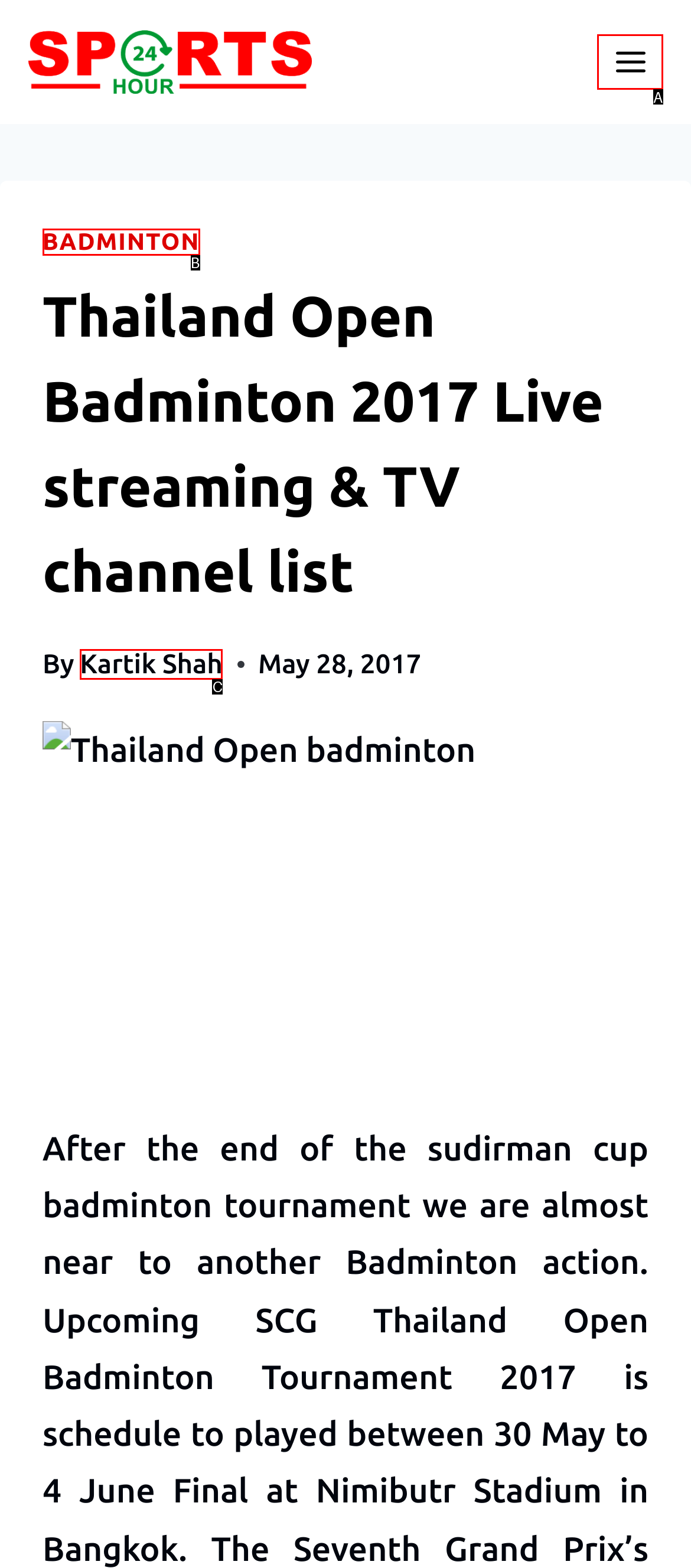Choose the HTML element that aligns with the description: Toggle Menu. Indicate your choice by stating the letter.

A